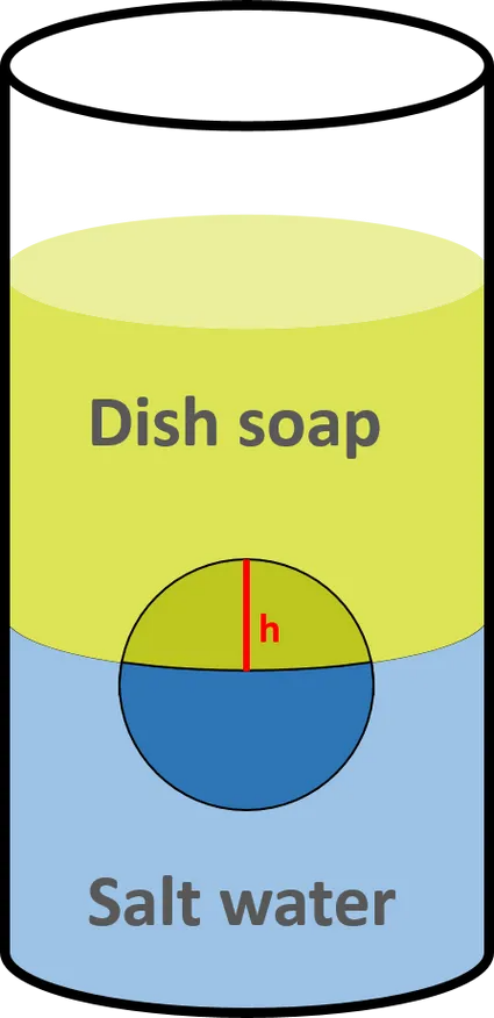Give a thorough caption of the image, focusing on all visible elements.

The image titled "Buoyancy experiment scheme" illustrates a layered setup in a transparent cylindrical vessel, showcasing two distinct liquid phases: at the top, there is a layer of dish soap, and beneath it is a layer of saltwater. The bottom section is labeled "Salt water" in bold text, indicating its presence. 

In the central part of the image, a circular cross-section is depicted, revealing the interface between the two liquids. A red line marked with 'h' indicates a measured height, suggesting an experimental parameter that may be pivotal in demonstrating principles of buoyancy. The design effectively emphasizes the contrasting densities of the liquids, essential for understanding why objects may float or sink when placed in them. 

Overall, this schematic serves as a visual guide for conducting a buoyancy experiment, likely aimed at demonstrating how varying densities interact.